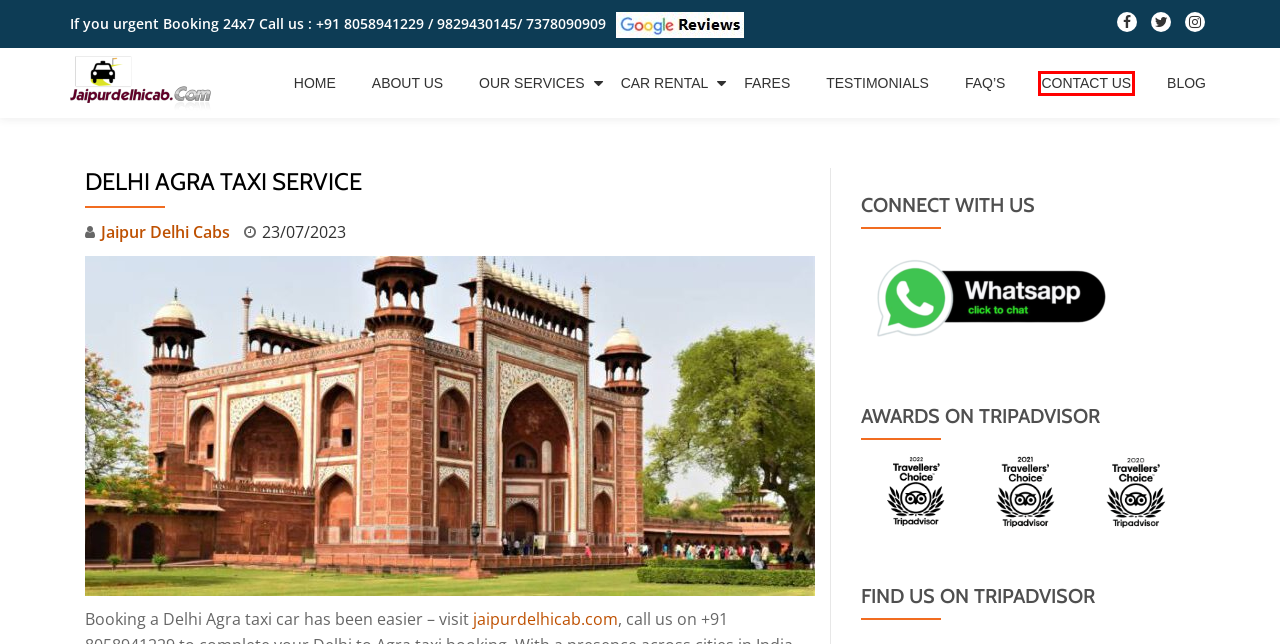You are presented with a screenshot of a webpage with a red bounding box. Select the webpage description that most closely matches the new webpage after clicking the element inside the red bounding box. The options are:
A. Jaipur Delhi Round Trip Taxi Jaipur to Delhi Taxi-jaipur local sightseeing
B. Affordable Taxi in Jaipur-Jaipur Delhi Taxi Services
C. Online Taxi Booking in Jaipur
D. Jaipur Delhi Cab in Just Rs. 2000/- Call us on +91 8058941229
E. Bhadur Singh Bhati
F. Cheap Taxi service Jaipur -Jaipur Delhi Car Rental
G. Hire Taxi in Jaipur by Jaipurdelhicab-Taxi from Jaipur to Delhi
H. Testimonials -Jaipur-Delhi Cab in Just Rs. 2000 -Jaipur Delhi Cab One side

B